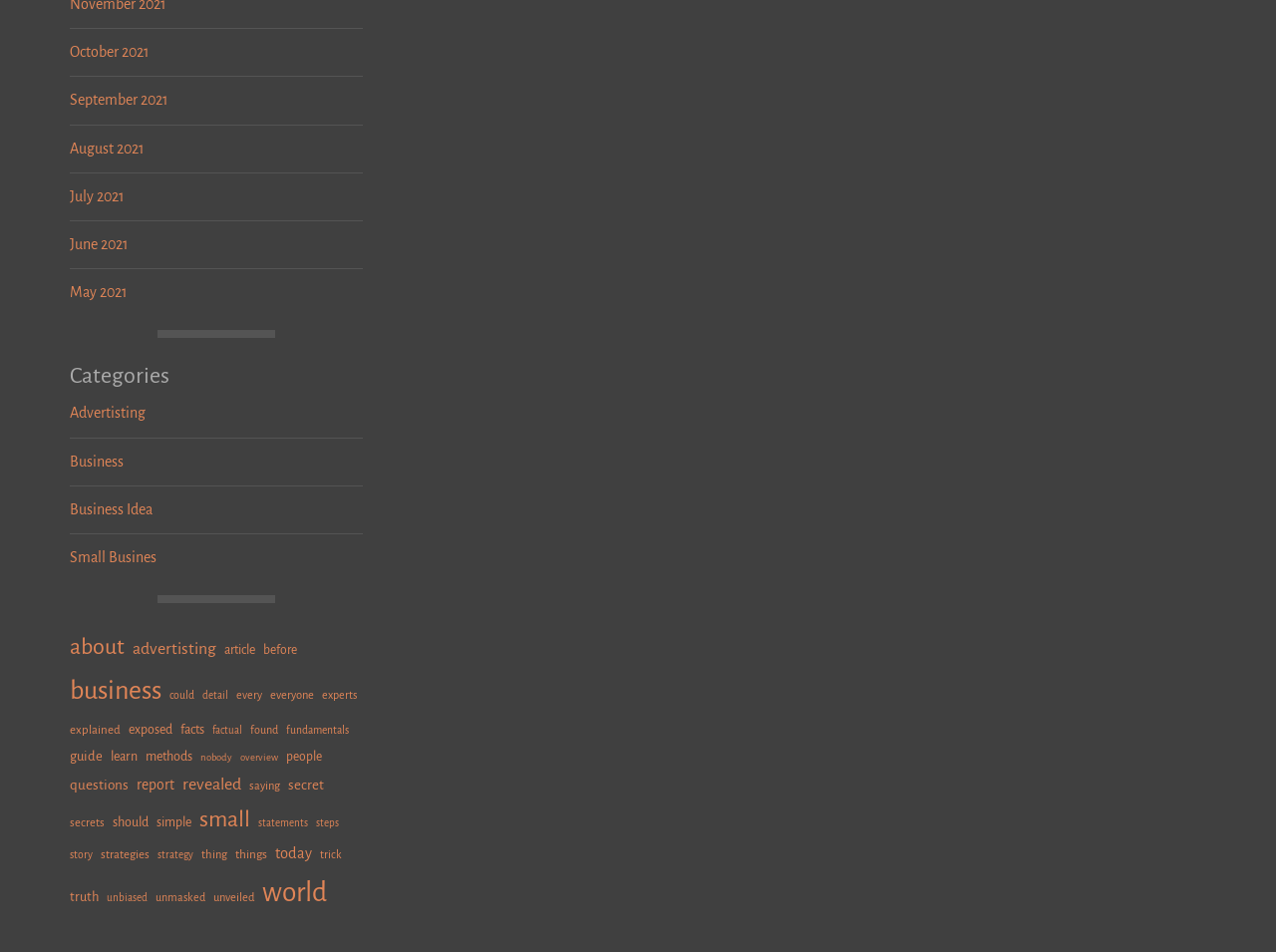Provide your answer in one word or a succinct phrase for the question: 
What are the categories listed on the webpage?

Advertisting, Business, Business Idea, Small Busines